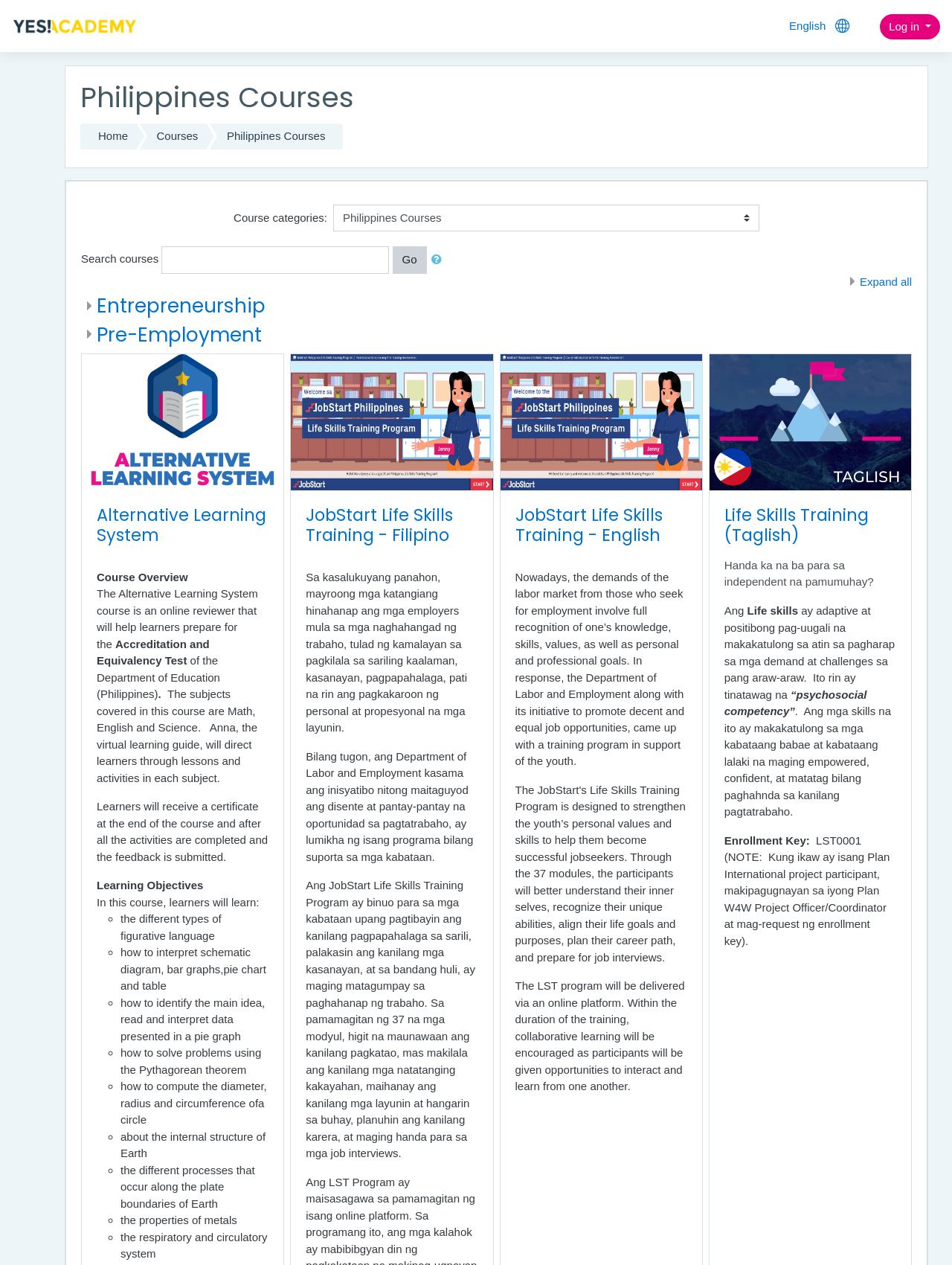Locate the bounding box coordinates of the element's region that should be clicked to carry out the following instruction: "Search for courses". The coordinates need to be four float numbers between 0 and 1, i.e., [left, top, right, bottom].

[0.17, 0.195, 0.409, 0.216]